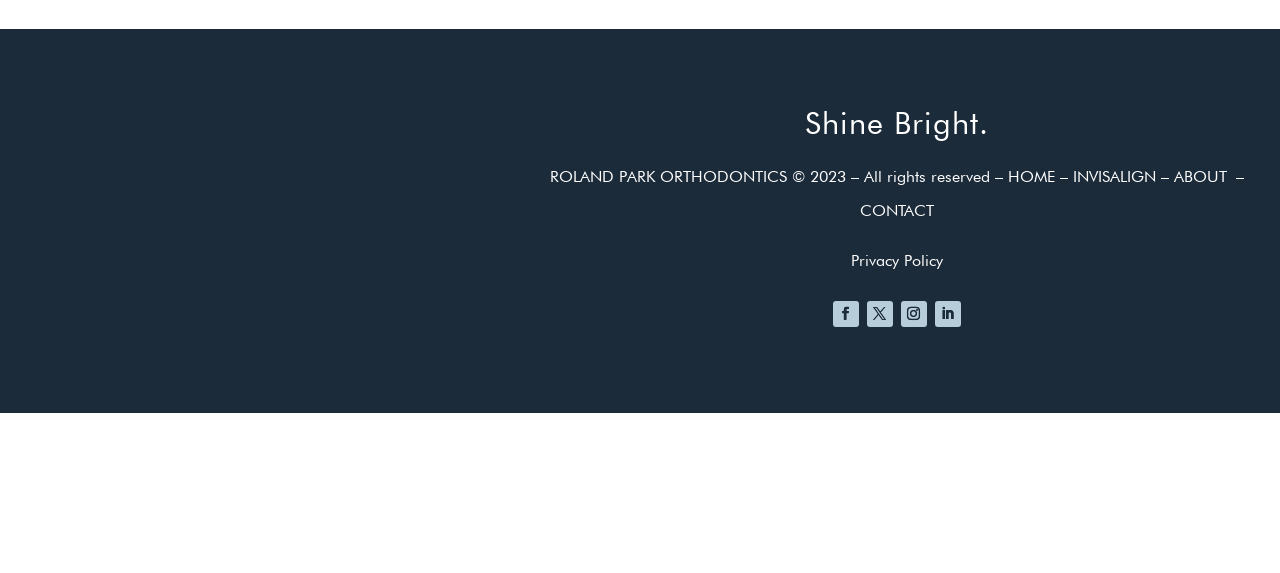Please identify the bounding box coordinates of the clickable element to fulfill the following instruction: "Click on HOME". The coordinates should be four float numbers between 0 and 1, i.e., [left, top, right, bottom].

[0.787, 0.291, 0.824, 0.324]